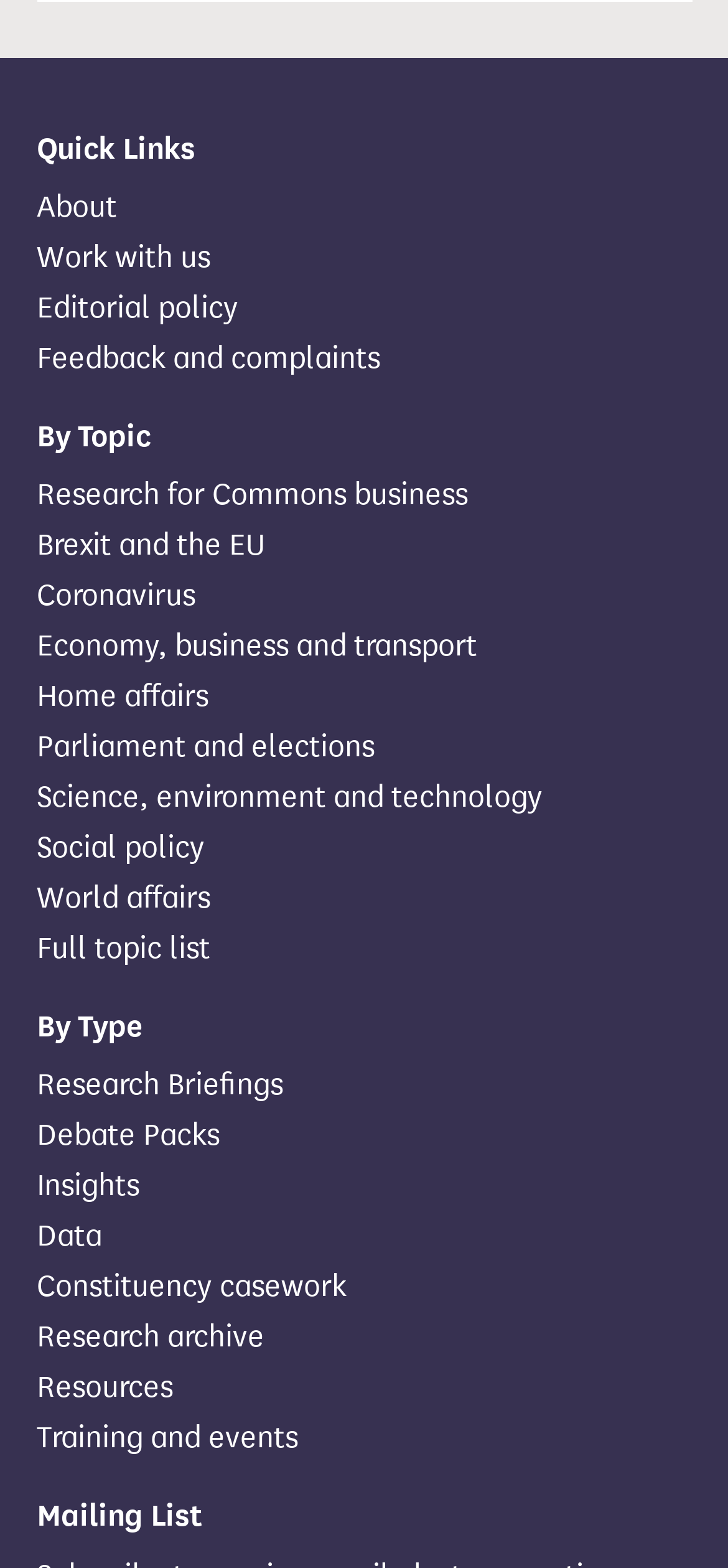Please answer the following question using a single word or phrase: 
What is the first topic listed under 'By Topic'?

Research for Commons business